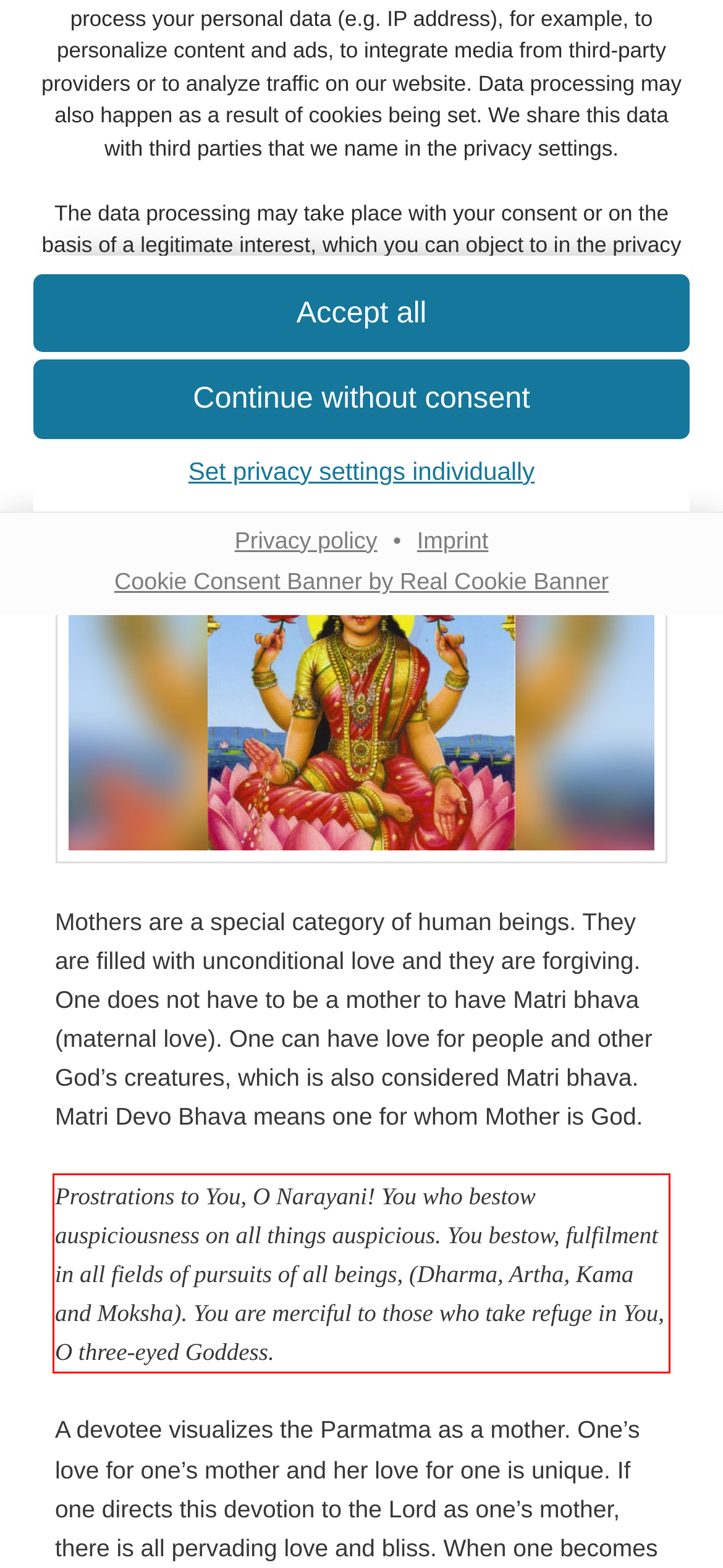You are provided with a screenshot of a webpage featuring a red rectangle bounding box. Extract the text content within this red bounding box using OCR.

Prostrations to You, O Narayani! You who bestow auspiciousness on all things auspicious. You bestow, fulfilment in all fields of pursuits of all beings, (Dharma, Artha, Kama and Moksha). You are merciful to those who take refuge in You, O three-eyed Goddess.